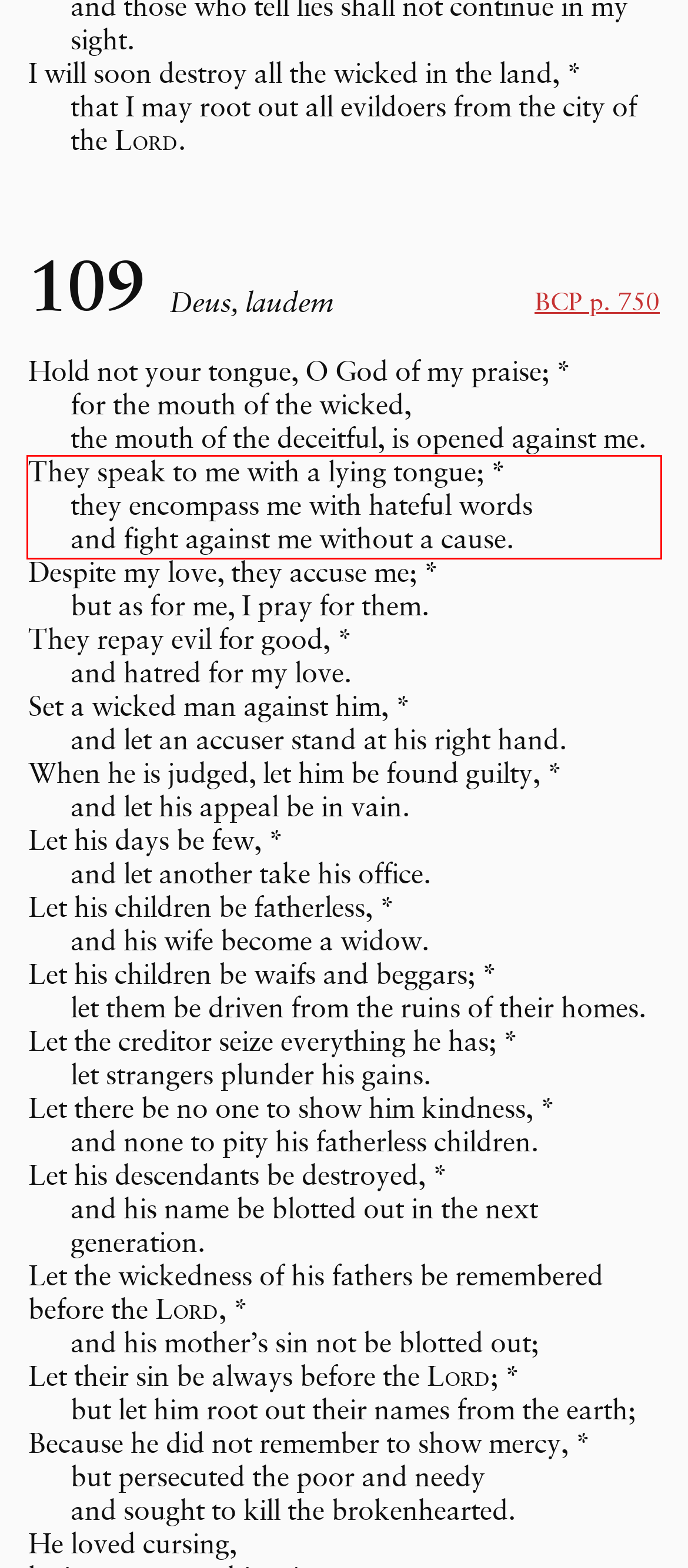The screenshot you have been given contains a UI element surrounded by a red rectangle. Use OCR to read and extract the text inside this red rectangle.

They speak to me with a lying tongue; * they encompass me with hateful words and fight against me without a cause.